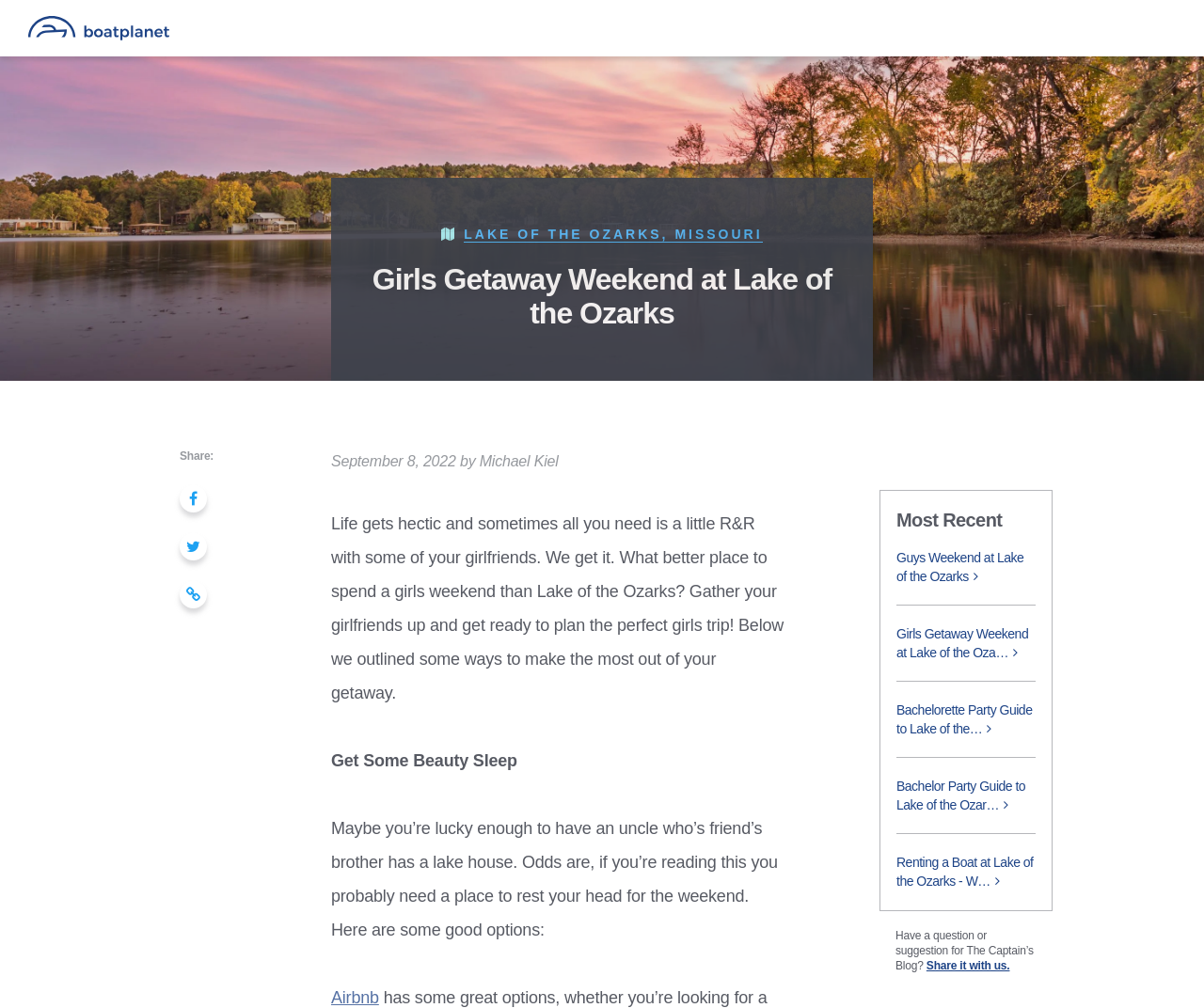Could you specify the bounding box coordinates for the clickable section to complete the following instruction: "Copy the link"?

[0.149, 0.529, 0.172, 0.556]